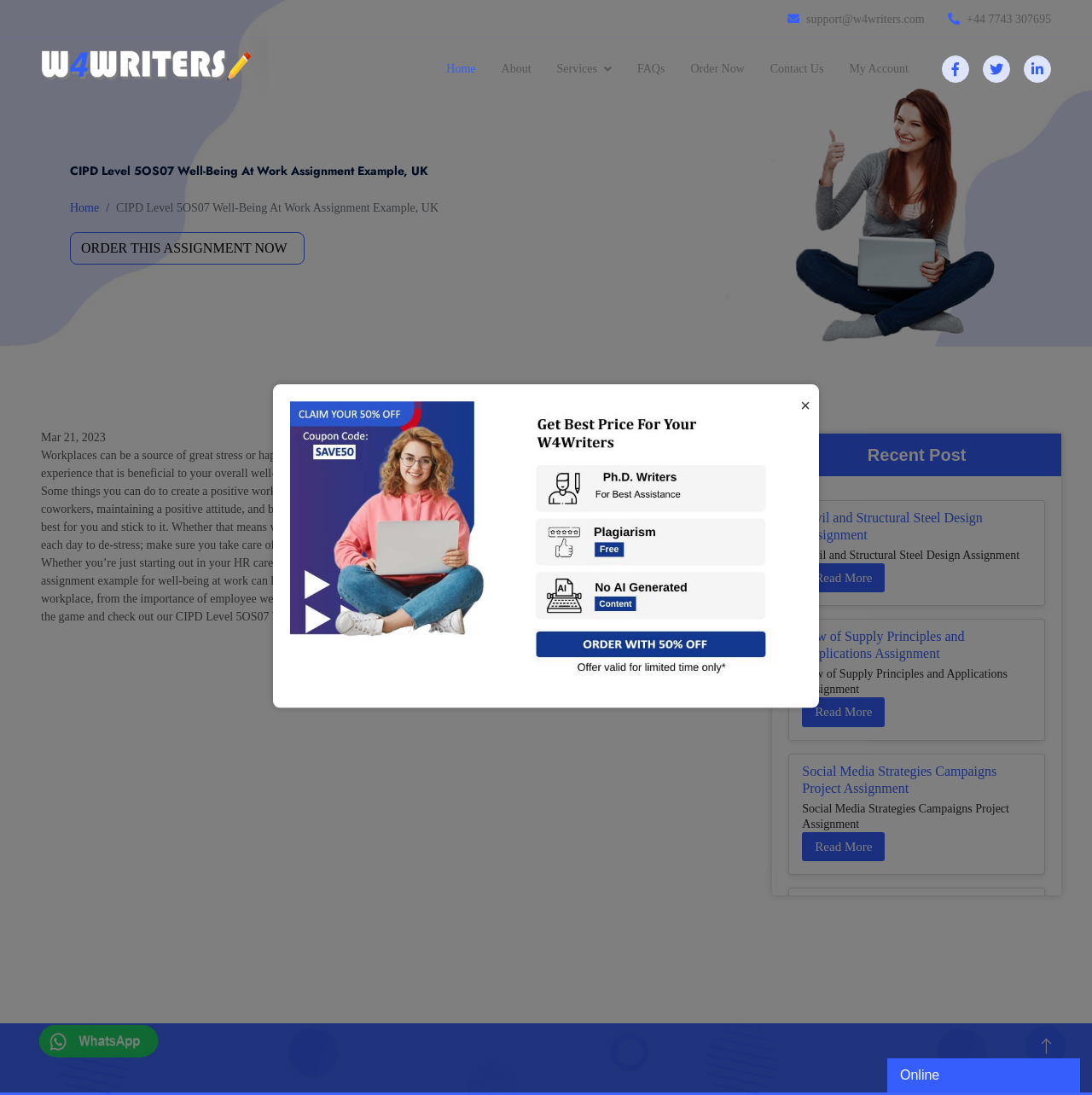Give a succinct answer to this question in a single word or phrase: 
What is the phone number provided on the webpage?

+44 7743 307695